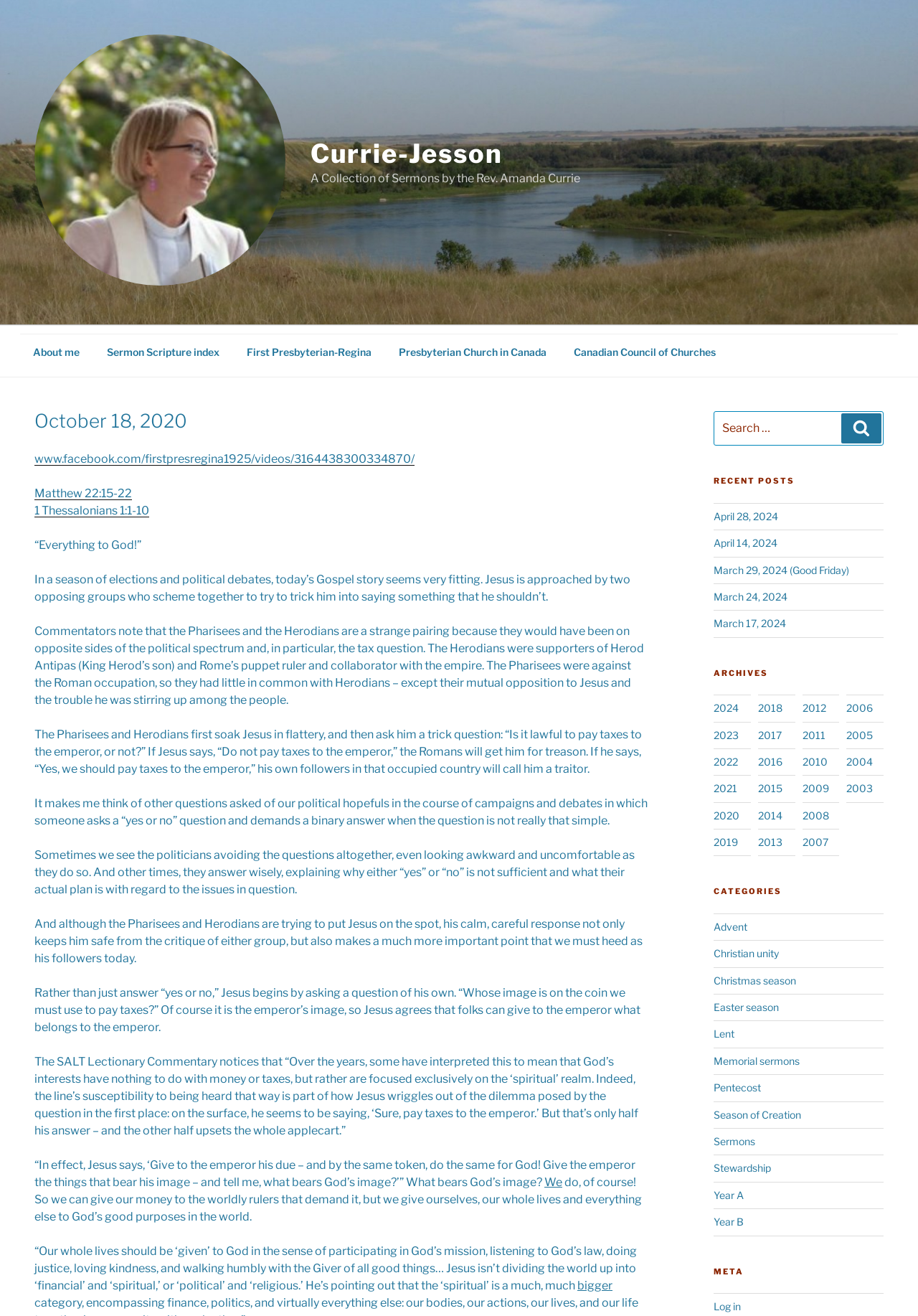What is the date of the sermon?
Provide a detailed answer to the question using information from the image.

I found the answer by looking at the heading with the text 'October 18, 2020' which appears near the top of the webpage.